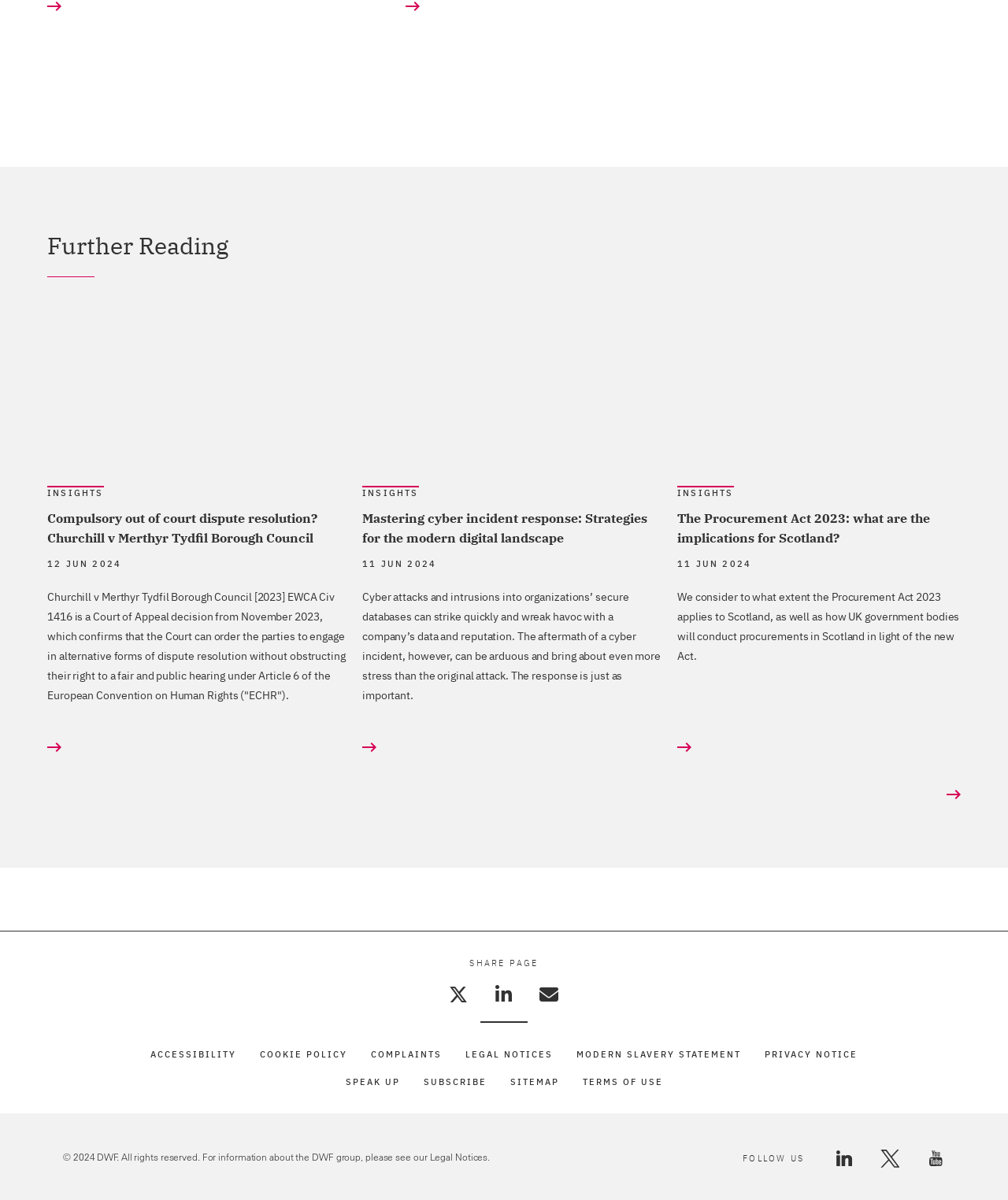Identify the bounding box coordinates of the region I need to click to complete this instruction: "Go to Home page".

None